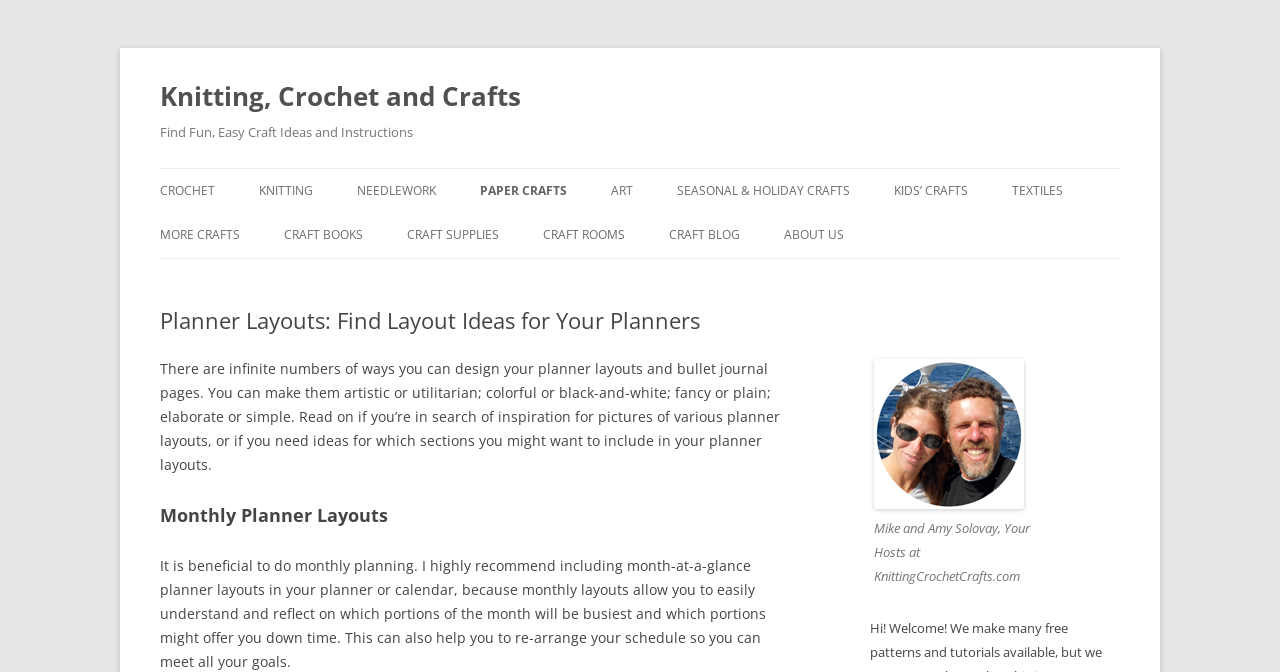Provide the bounding box coordinates for the UI element described in this sentence: "Free Heart Knitting Pattern". The coordinates should be four float values between 0 and 1, i.e., [left, top, right, bottom].

[0.202, 0.755, 0.359, 0.816]